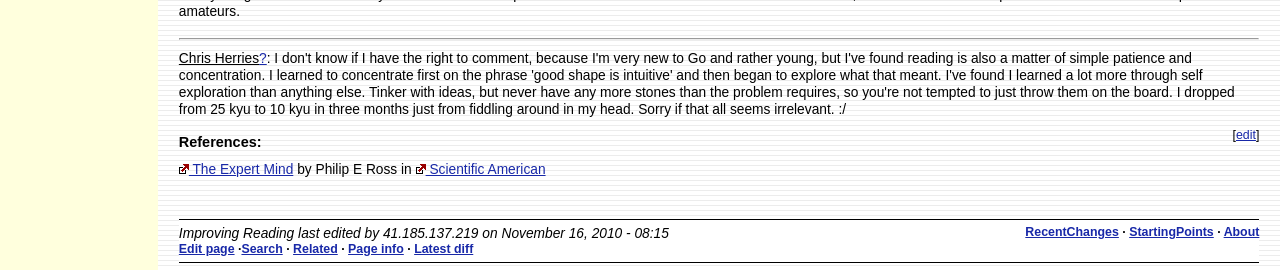Locate the bounding box coordinates of the element you need to click to accomplish the task described by this instruction: "Check recent changes".

[0.801, 0.832, 0.874, 0.883]